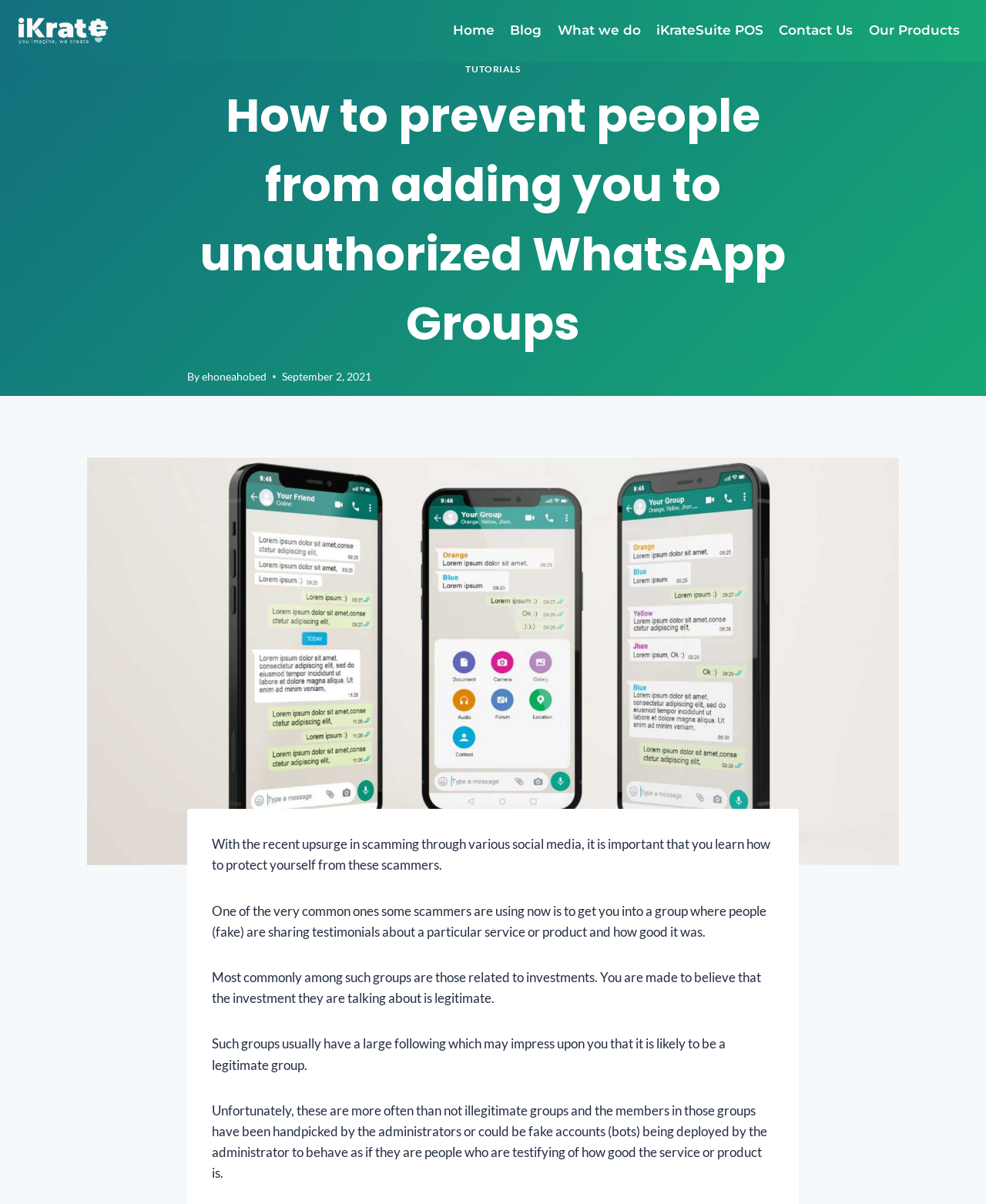What type of scams are mentioned in the article?
Analyze the screenshot and provide a detailed answer to the question.

The article mentions that scammers are using WhatsApp Groups to promote fake investment opportunities, making people believe that the investment is legitimate.